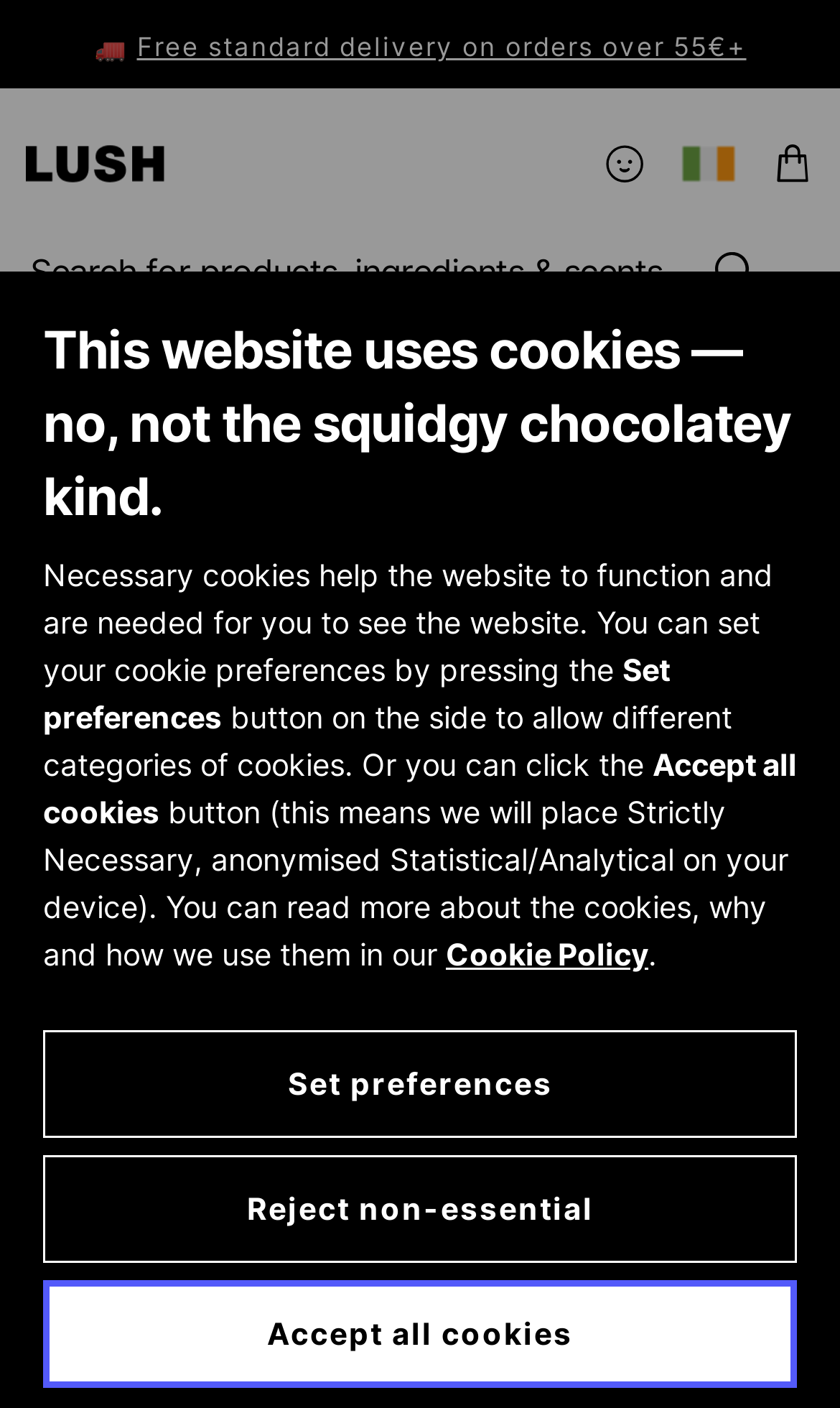What is the name of the website?
Based on the image, provide your answer in one word or phrase.

LUSH